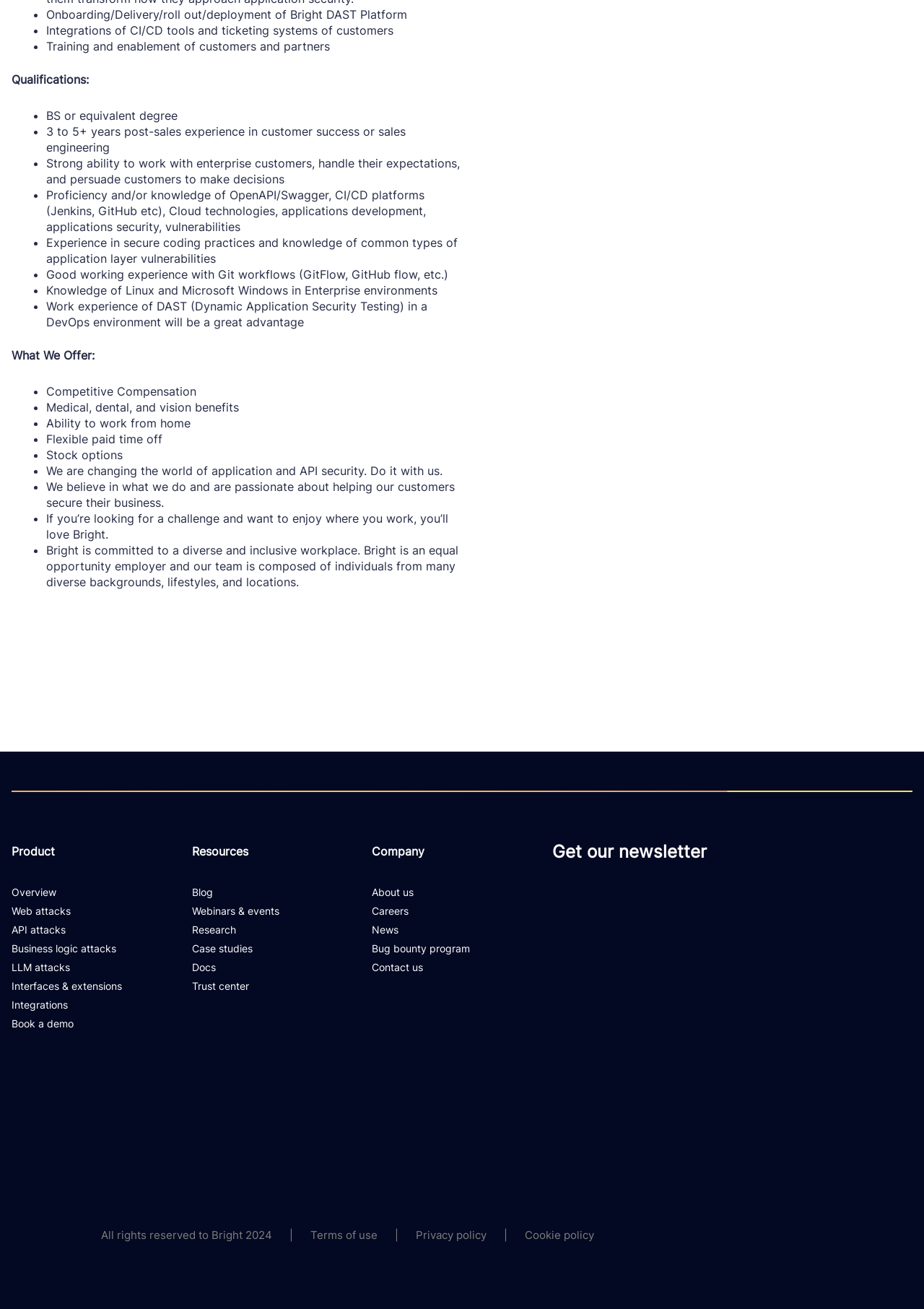Specify the bounding box coordinates of the area that needs to be clicked to achieve the following instruction: "Click on the 'Get our newsletter' button".

[0.597, 0.643, 0.765, 0.659]